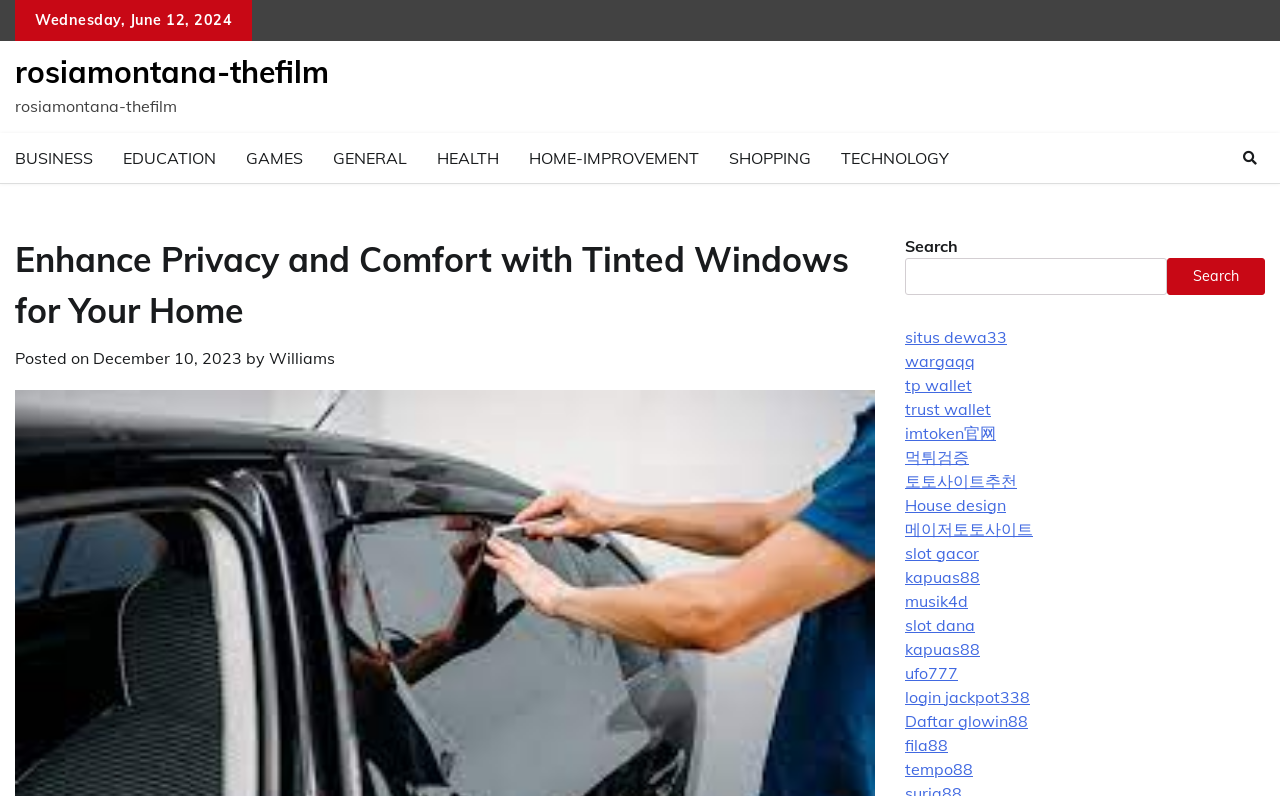Respond to the question below with a single word or phrase:
How many categories are listed at the top of the webpage?

8